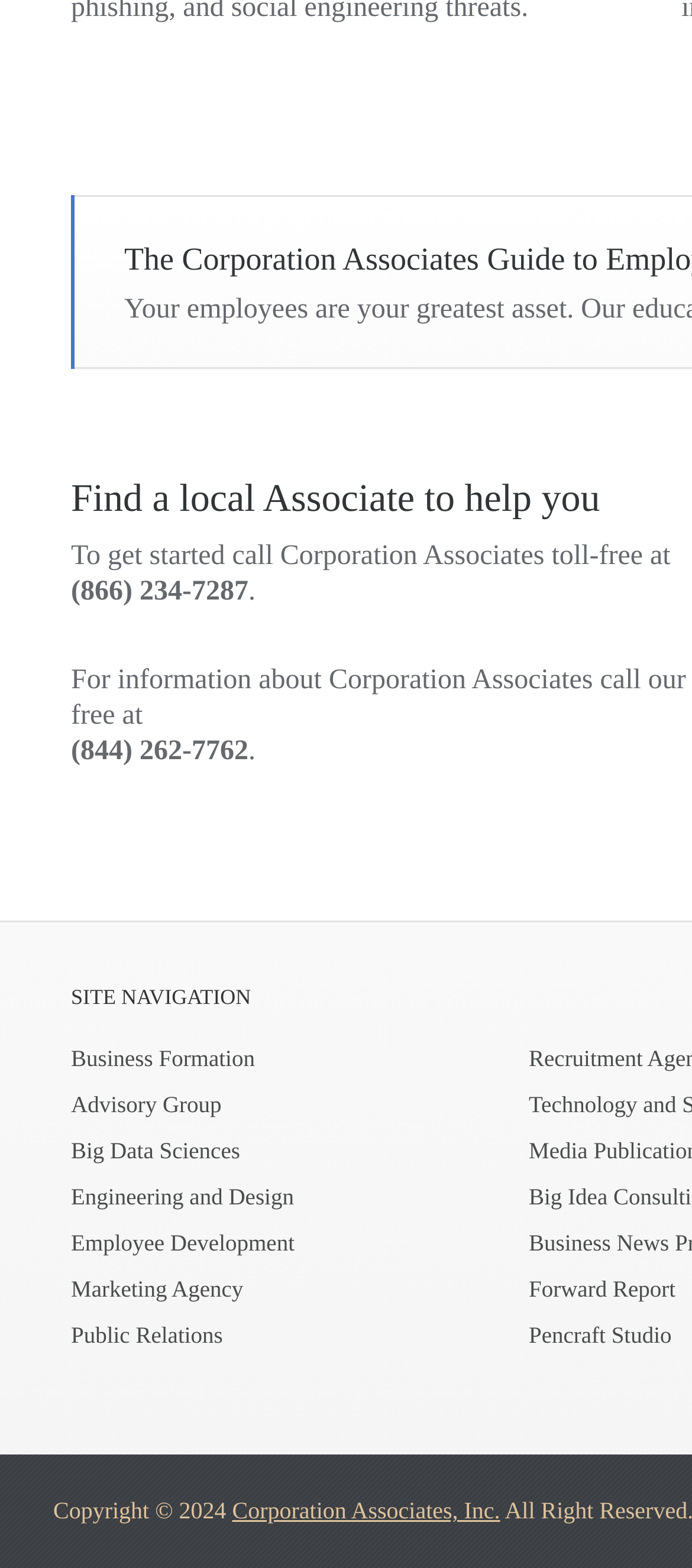Identify the coordinates of the bounding box for the element described below: "Marketing Agency". Return the coordinates as four float numbers between 0 and 1: [left, top, right, bottom].

[0.103, 0.809, 0.703, 0.836]